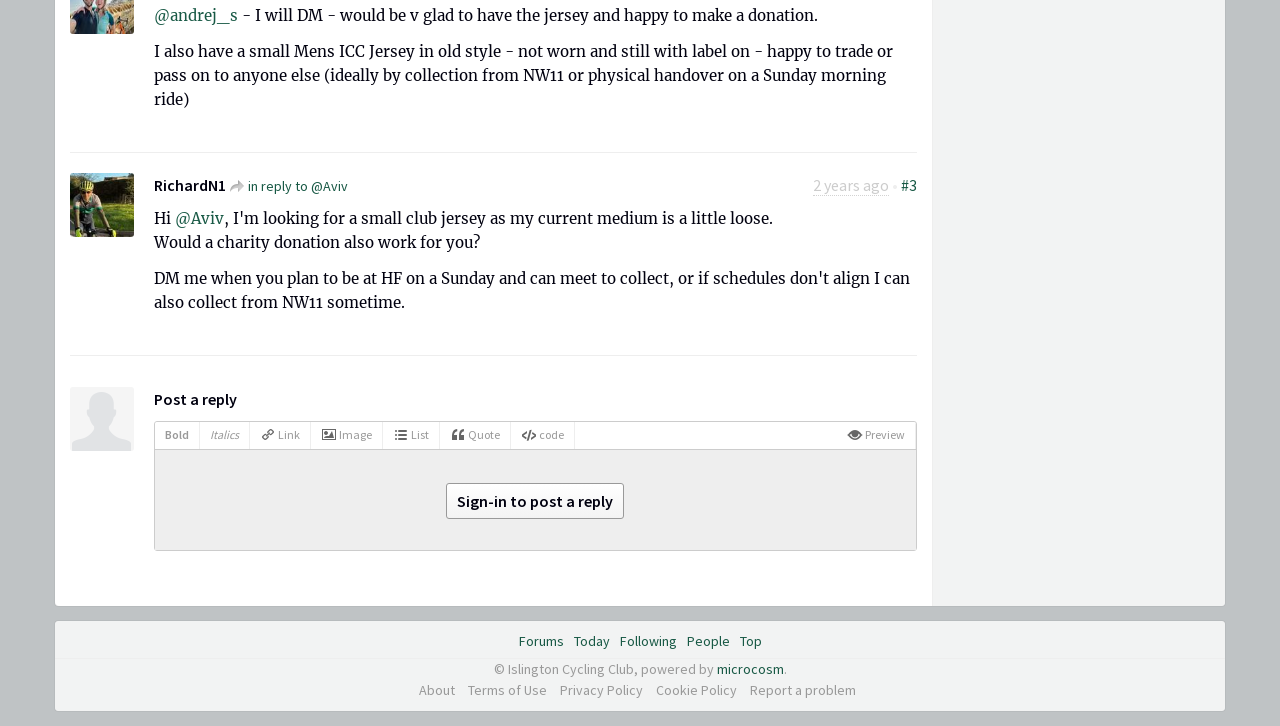Determine the bounding box for the UI element that matches this description: "Sign-in to post a reply".

[0.349, 0.665, 0.488, 0.715]